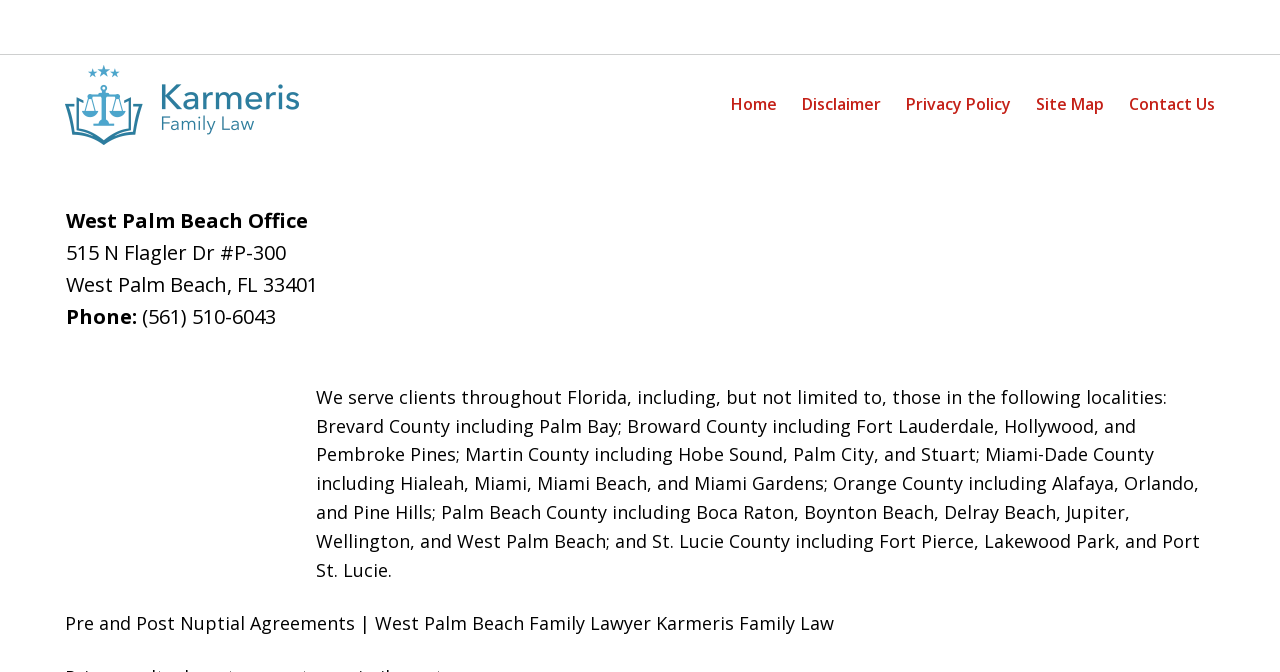Answer the question with a brief word or phrase:
What is the phone number of the law firm?

(561) 510-6043